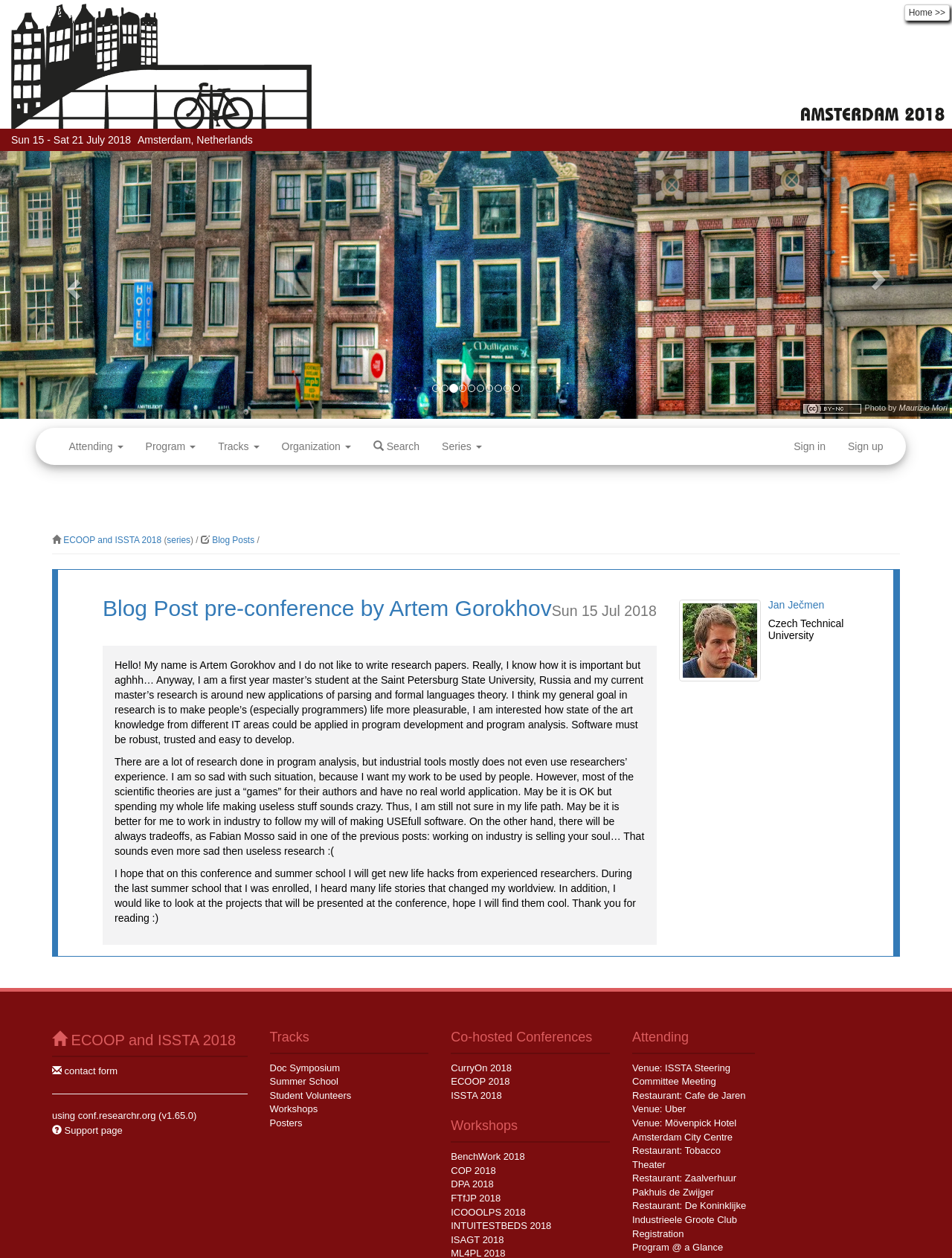Determine the bounding box coordinates of the clickable region to carry out the instruction: "view program".

[0.141, 0.34, 0.217, 0.37]